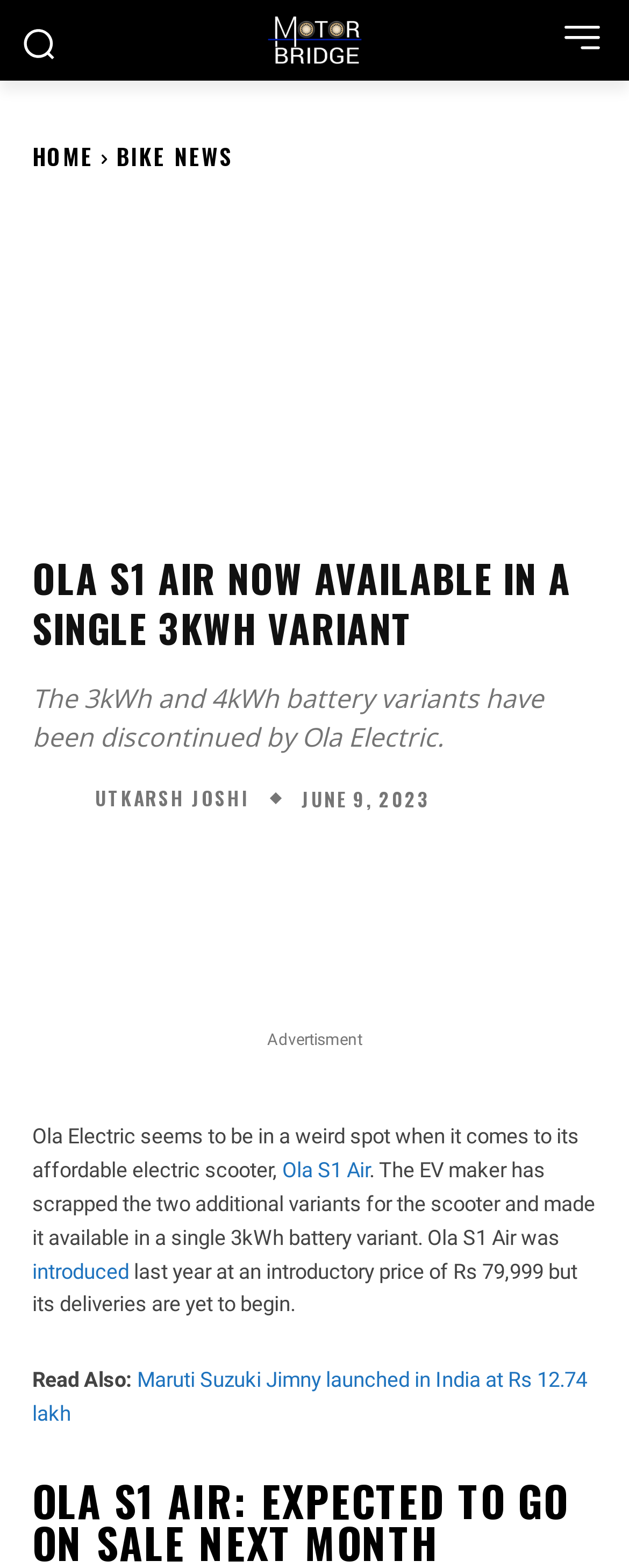Please give the bounding box coordinates of the area that should be clicked to fulfill the following instruction: "Check the Facebook link". The coordinates should be in the format of four float numbers from 0 to 1, i.e., [left, top, right, bottom].

[0.051, 0.542, 0.349, 0.583]